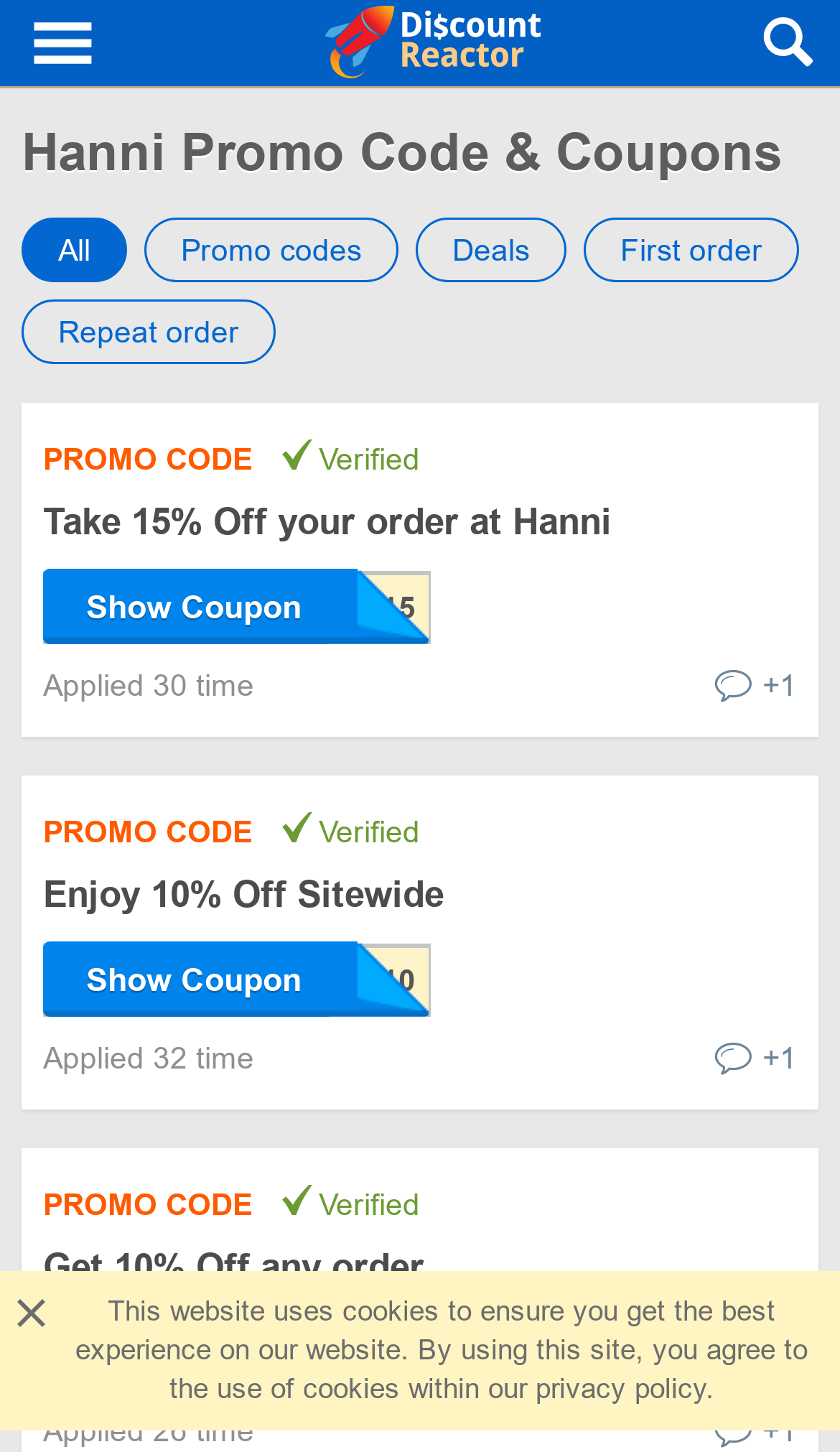Determine the bounding box for the UI element that matches this description: "+1".

[0.849, 0.972, 0.949, 0.999]